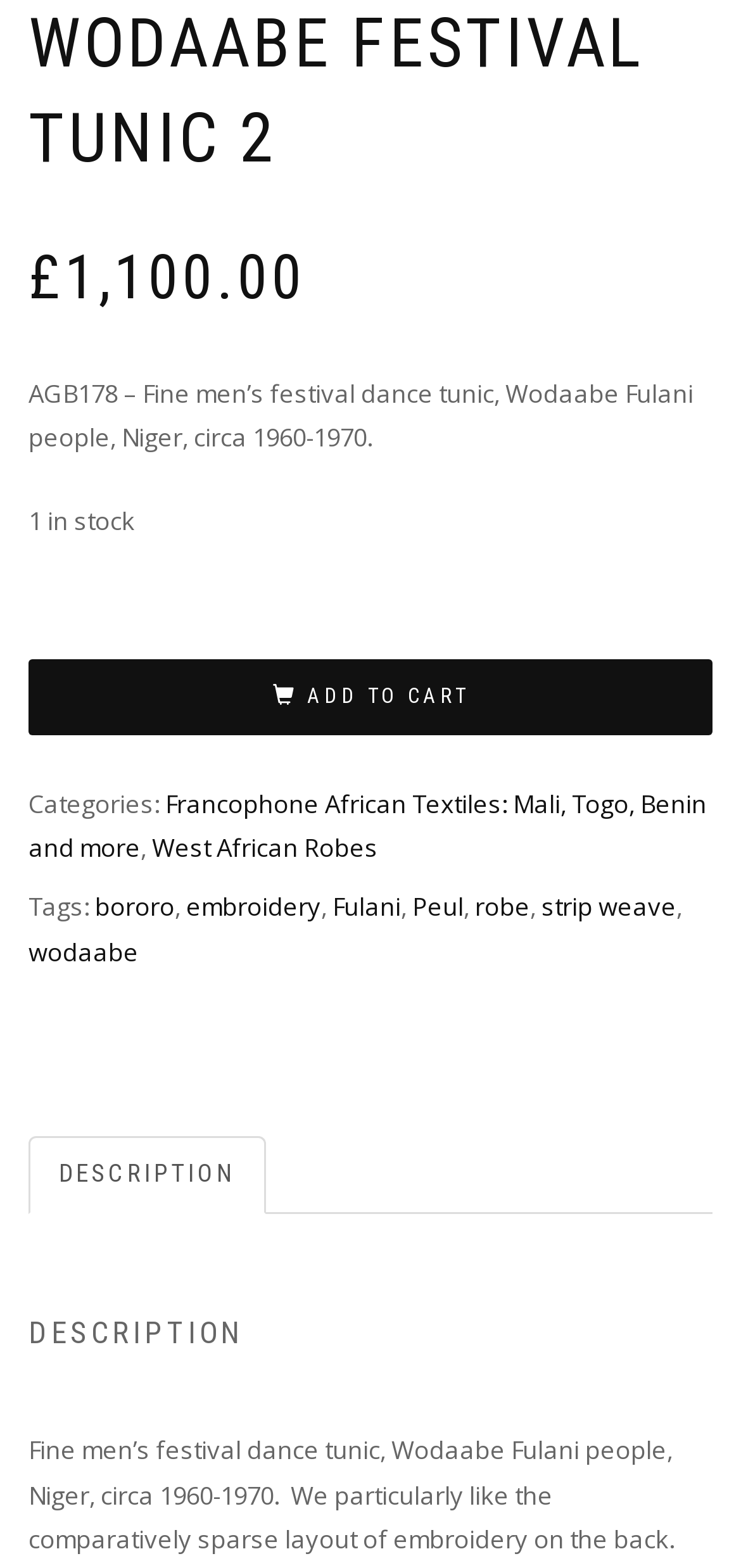Please provide a brief answer to the question using only one word or phrase: 
What is the name of the festival dance tunic?

AGB178